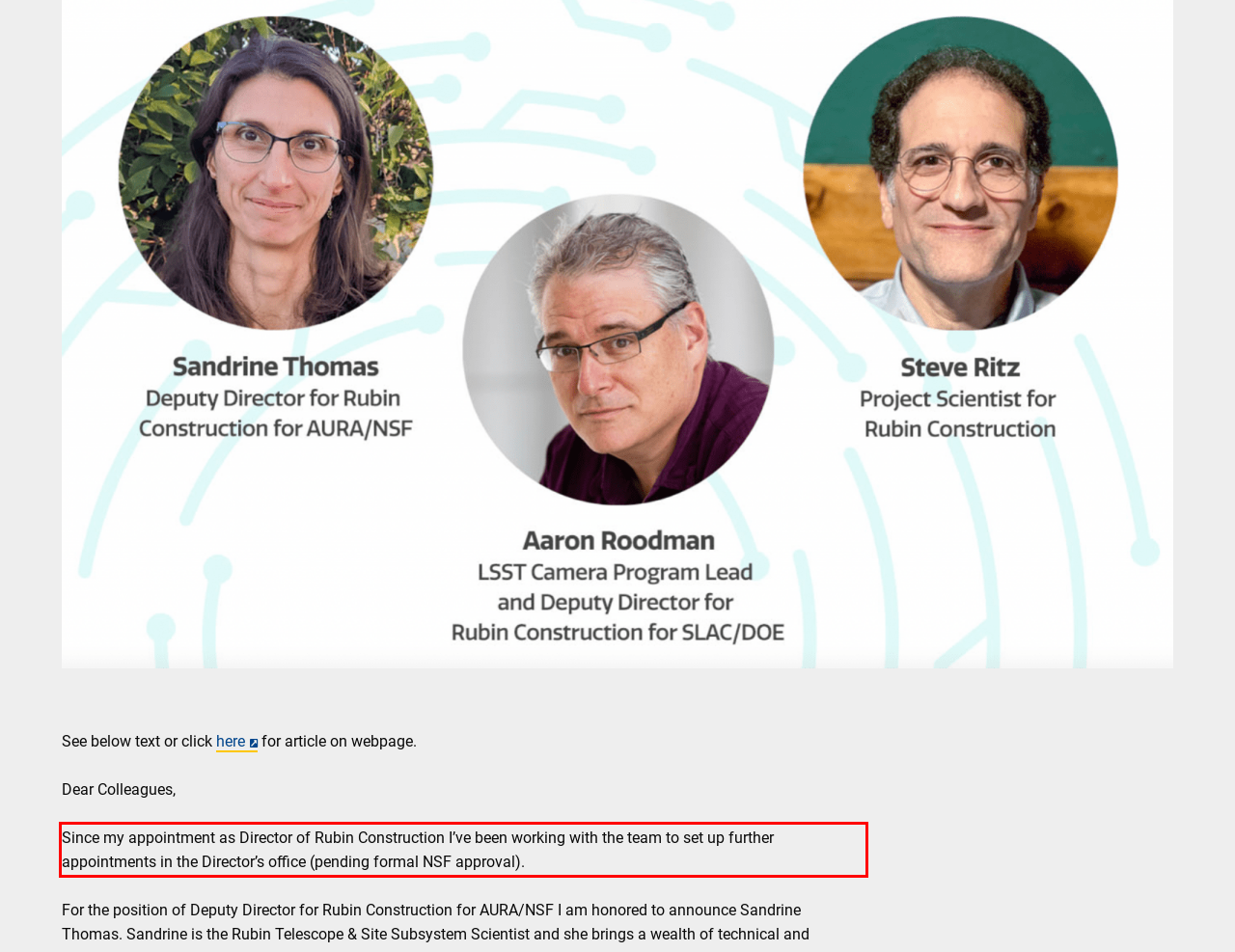Given a screenshot of a webpage with a red bounding box, extract the text content from the UI element inside the red bounding box.

Since my appointment as Director of Rubin Construction I’ve been working with the team to set up further appointments in the Director’s office (pending formal NSF approval).